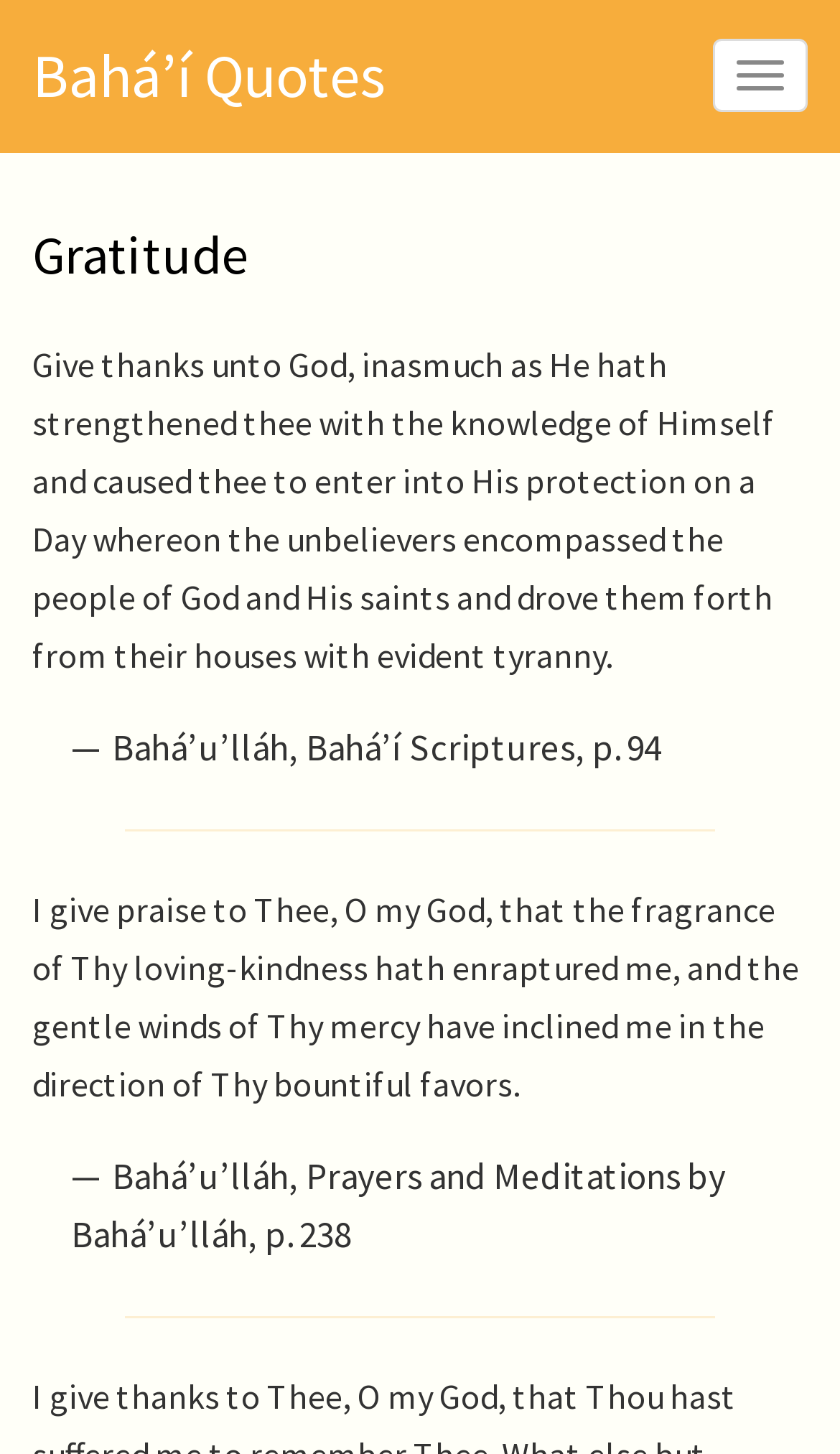What is the theme of the webpage?
Using the image provided, answer with just one word or phrase.

Gratitude